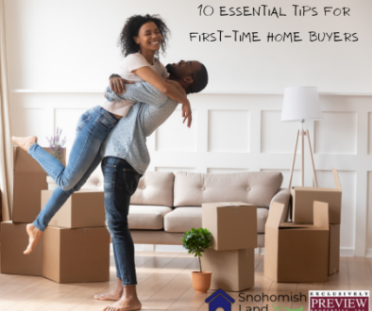What is written at the top of the image?
Answer the question with a thorough and detailed explanation.

The text at the top of the image reads '10 ESSENTIAL TIPS FOR FIRST-TIME HOME BUYERS', which suggests that the image is related to providing guidance for those entering the housing market.